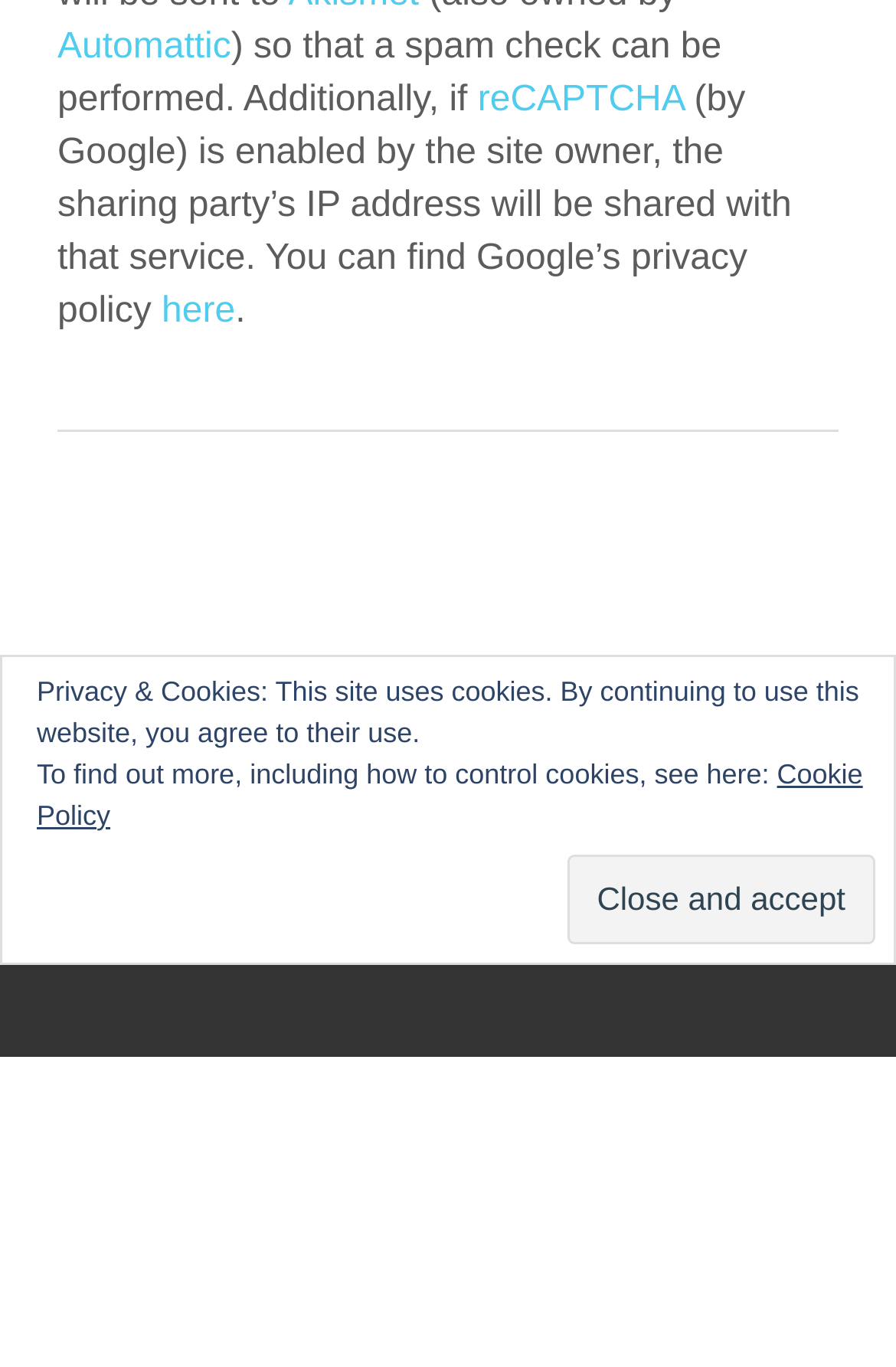Locate the bounding box coordinates of the segment that needs to be clicked to meet this instruction: "Visit reCAPTCHA".

[0.533, 0.059, 0.763, 0.087]